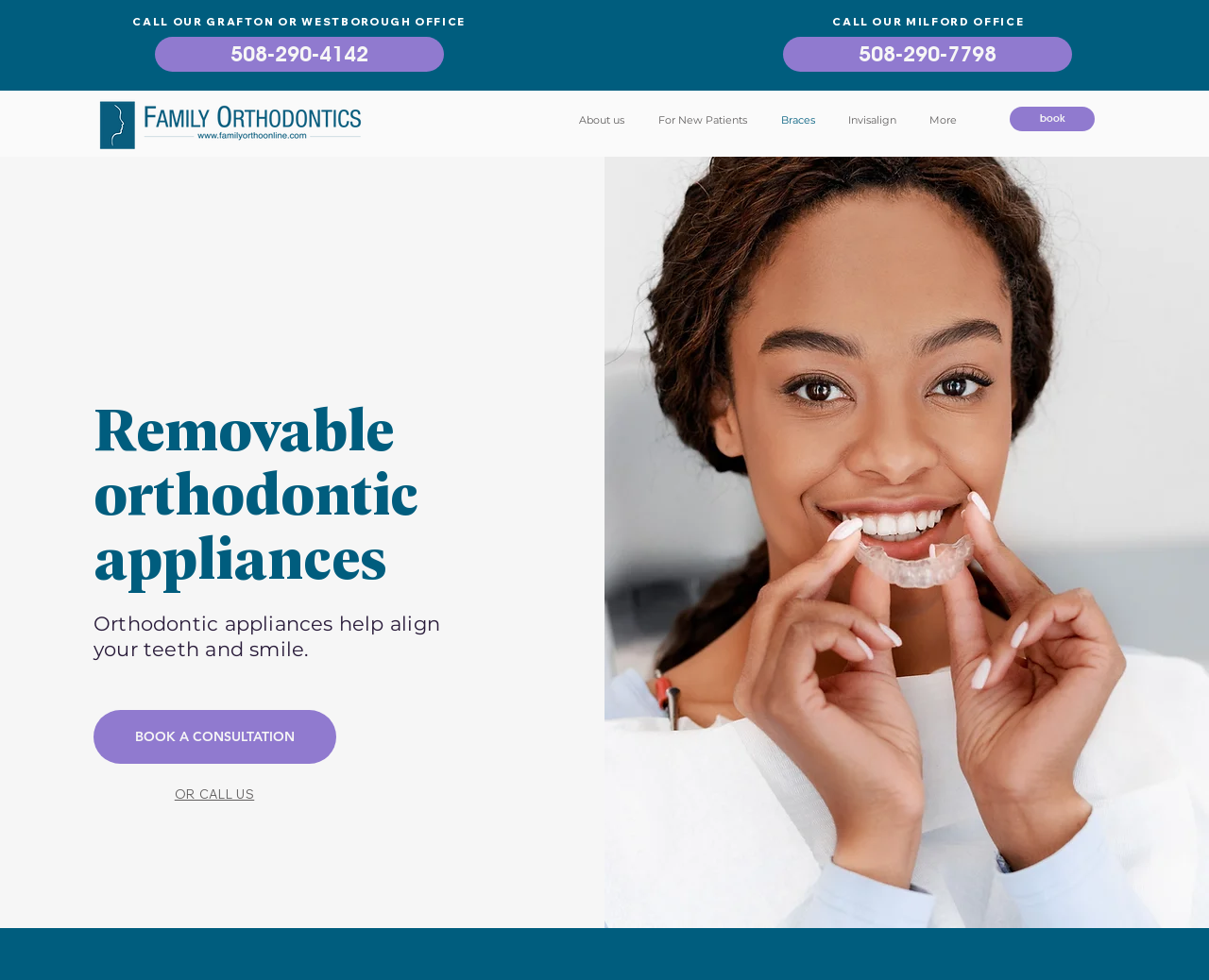Highlight the bounding box coordinates of the element that should be clicked to carry out the following instruction: "Learn more about removable orthodontic appliances". The coordinates must be given as four float numbers ranging from 0 to 1, i.e., [left, top, right, bottom].

[0.077, 0.404, 0.423, 0.6]